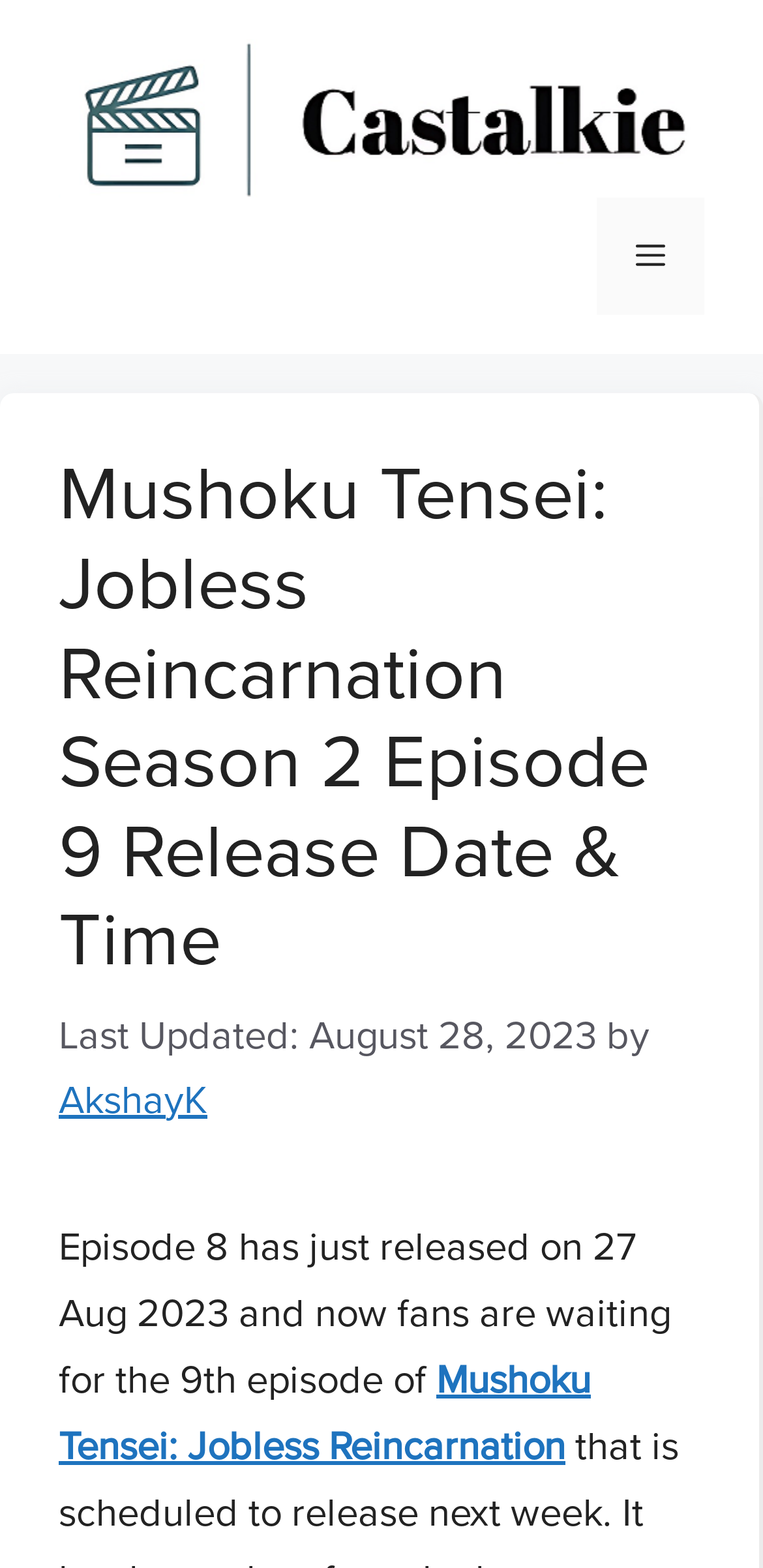Find the bounding box of the UI element described as follows: "Mushoku Tensei: Jobless Reincarnation".

[0.077, 0.866, 0.774, 0.938]